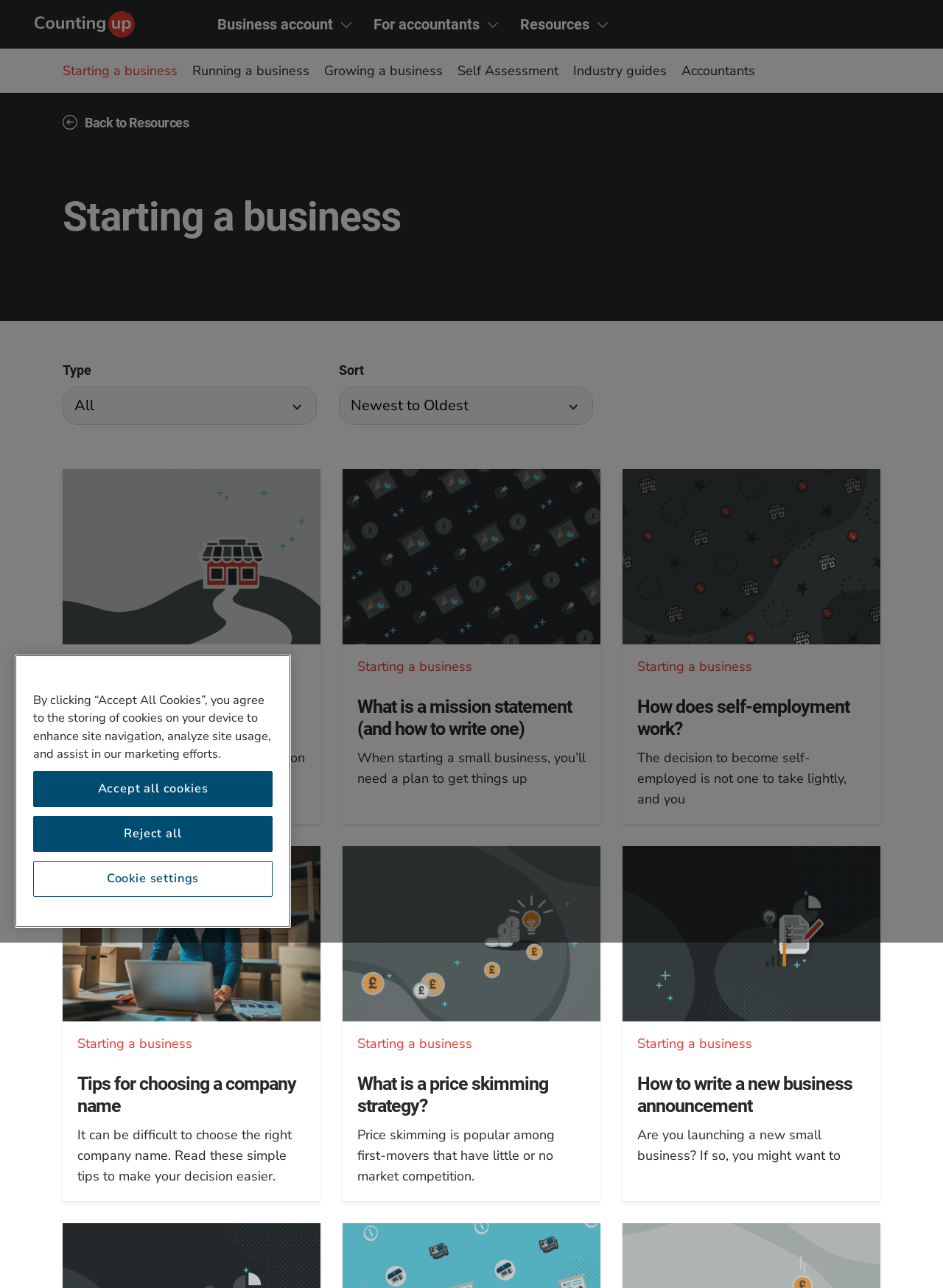Locate the bounding box coordinates of the element that should be clicked to execute the following instruction: "View the 'What is a mission statement (and how to write one)' article".

[0.363, 0.364, 0.637, 0.5]